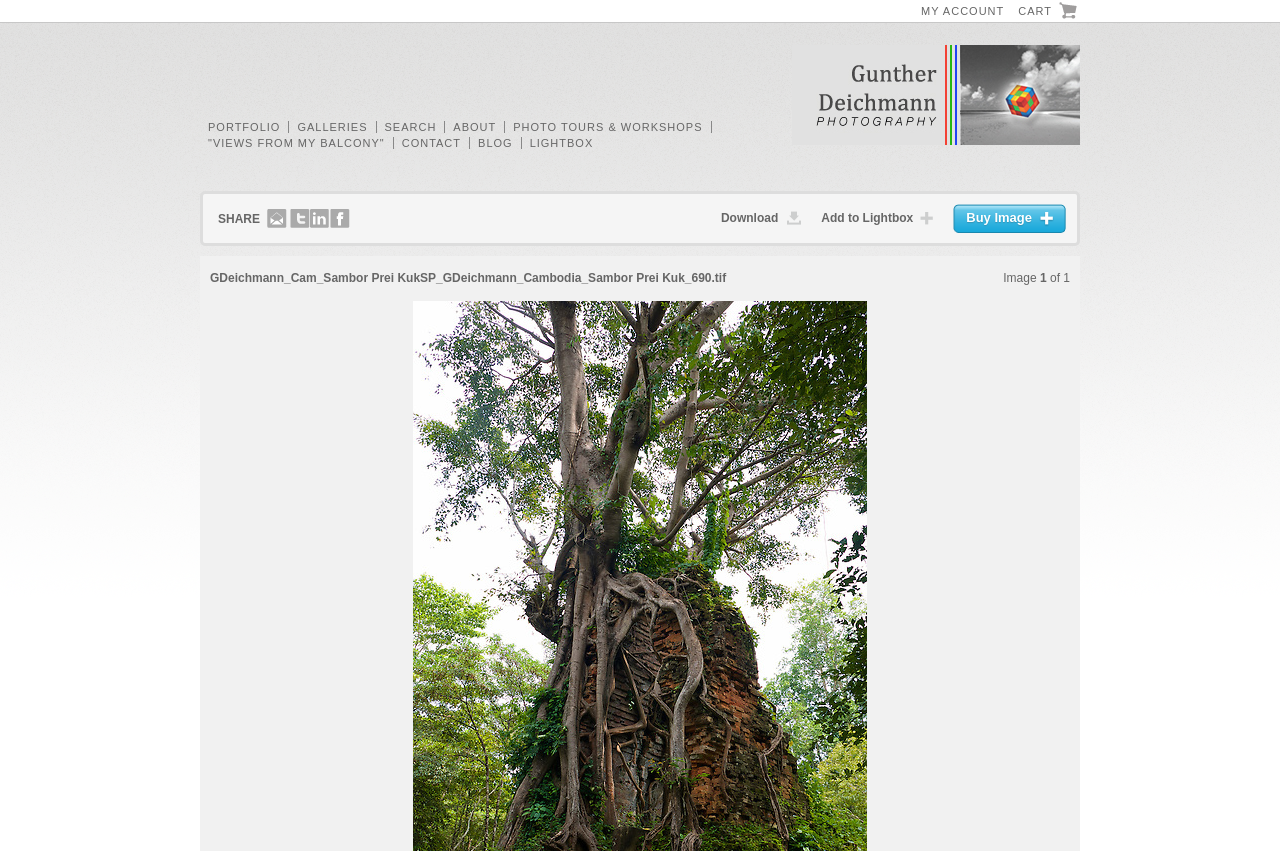Deliver a detailed narrative of the webpage's visual and textual elements.

This webpage appears to be a photography portfolio or gallery, showcasing the work of Gunther Deichmann. At the top of the page, there is a navigation menu with links to "MY ACCOUNT", "CART", "PORTFOLIO", "GALLERIES", "SEARCH", "ABOUT", "PHOTO TOURS & WORKSHOPS", "VIEWS FROM MY BALCONY", "CONTACT", "BLOG", and "LIGHTBOX". The menu is divided into two sections, with the first section containing the account and cart links, and the second section containing the rest of the links.

Below the navigation menu, there is a header section with the title "The Pre-Angkorian temple complex of Sambor Prei Kuk (Khmer: is located about 30 kilometers to the north of the town of Kampong Thom, Cambodia. It was also known as Isanapura," and a link to Gunther Deichmann's name, accompanied by a small image.

On the left side of the page, there are social media sharing links, including "Email to Friend", Twitter, LinkedIn, and Facebook. Next to these links, there are buttons to "Download", "Add to Lightbox", and "Buy Image".

The main content of the page appears to be a single image, with a caption below it that reads "GDeichmann_Cam_Sambor Prei KukSP_GDeichmann_Cambodia_Sambor Prei Kuk_690.tif". There is also a text that says "Image 1 of 1", indicating that this is a single-image page.